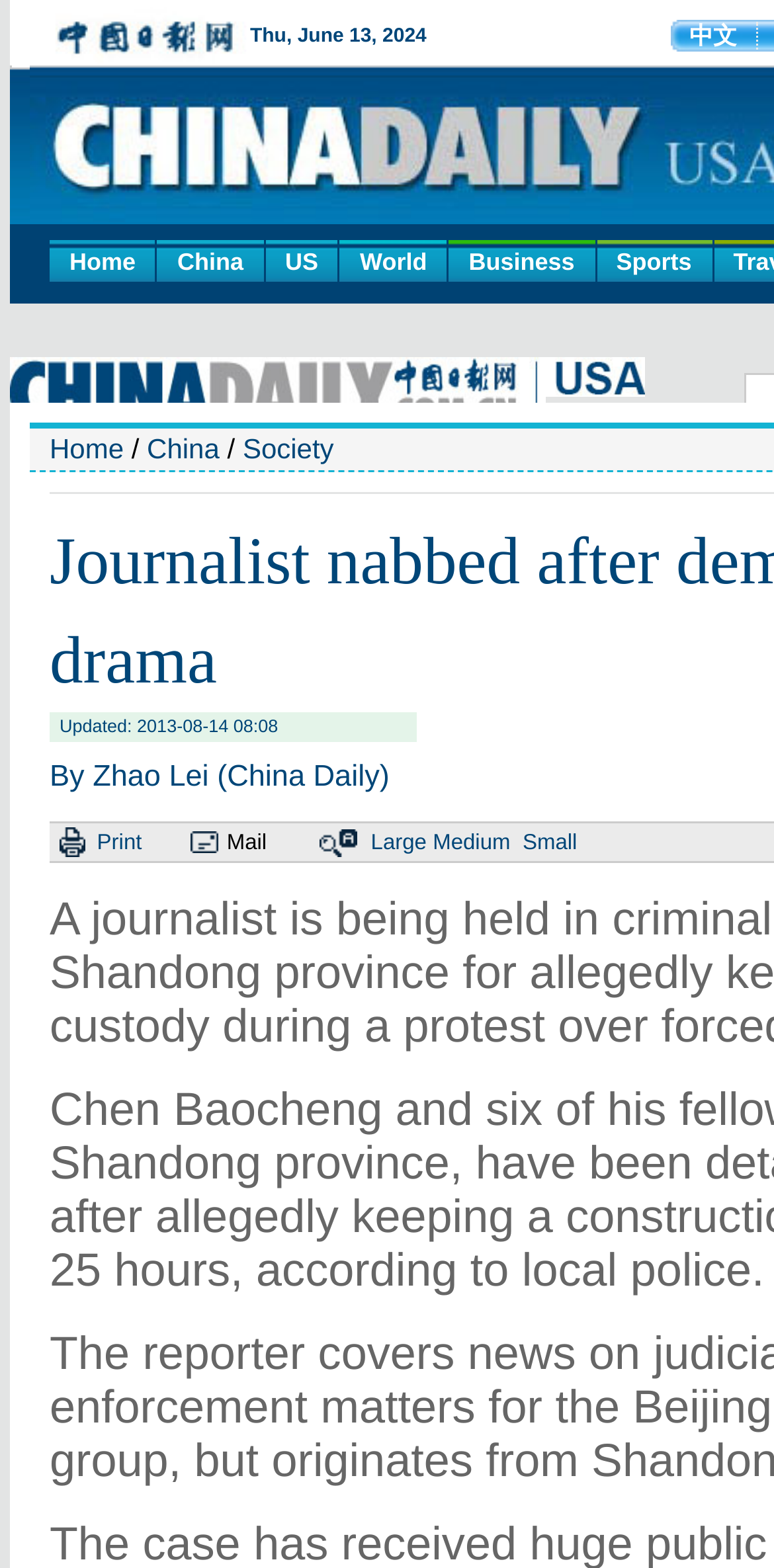Locate the bounding box coordinates of the element that should be clicked to execute the following instruction: "go to home page".

[0.064, 0.153, 0.201, 0.18]